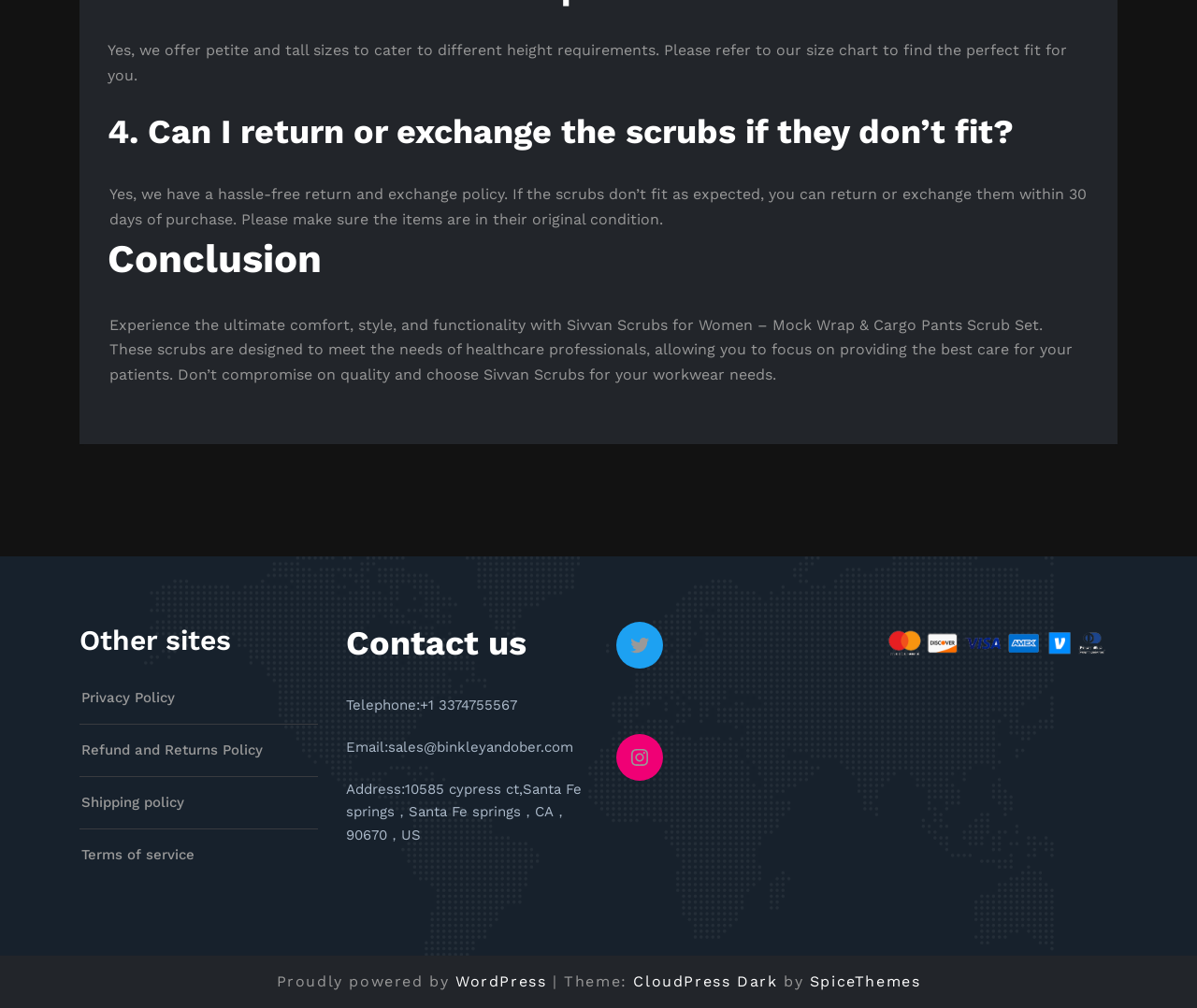Review the image closely and give a comprehensive answer to the question: Can Sivvan Scrubs cater to different height requirements?

The answer can be found in the StaticText element with ID 316, which states 'Yes, we offer petite and tall sizes to cater to different height requirements. Please refer to our size chart to find the perfect fit for you.'